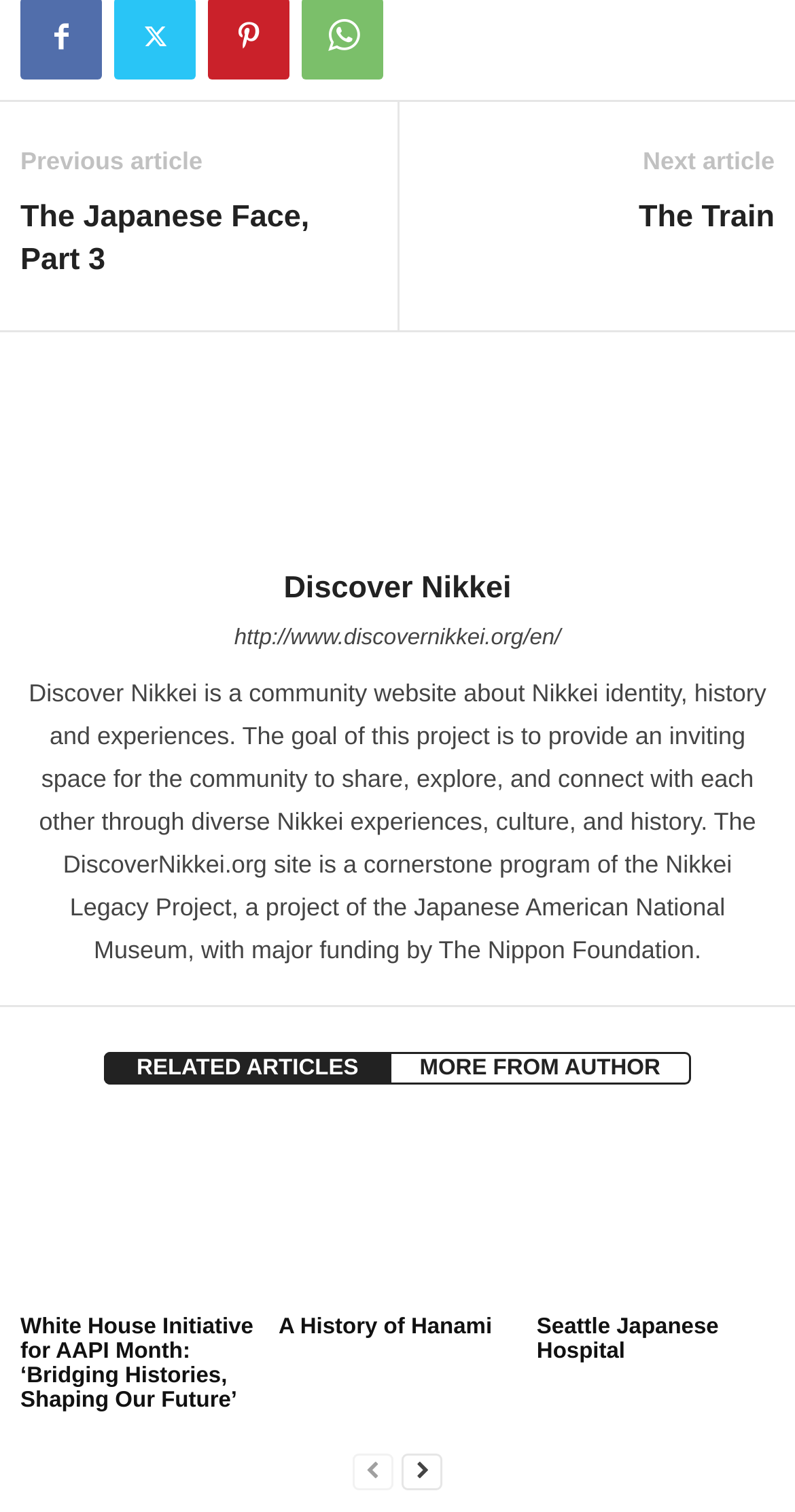Please determine the bounding box of the UI element that matches this description: Discover Nikkei. The coordinates should be given as (top-left x, top-left y, bottom-right x, bottom-right y), with all values between 0 and 1.

[0.357, 0.378, 0.643, 0.401]